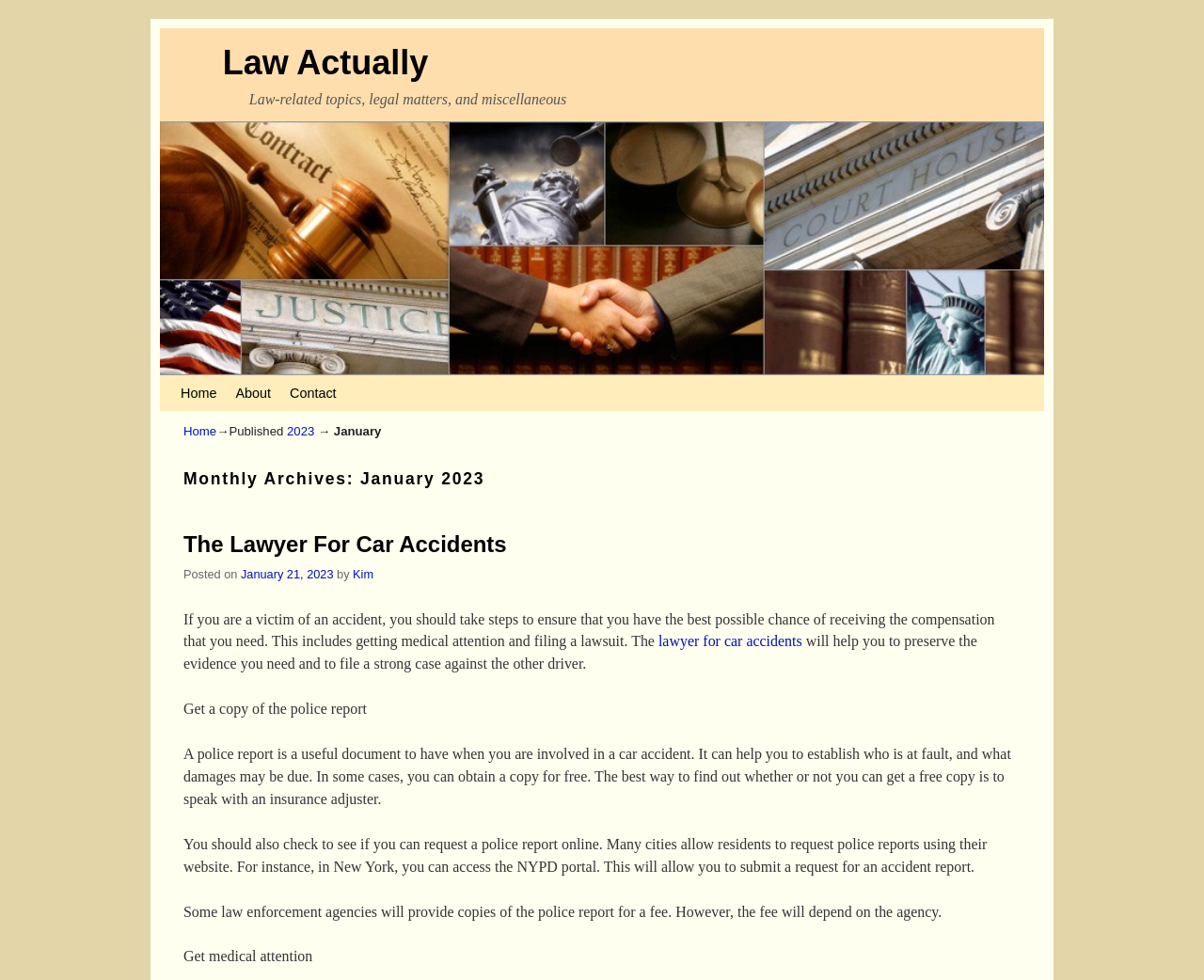How many links are there in the primary navigation?
Please look at the screenshot and answer using one word or phrase.

3